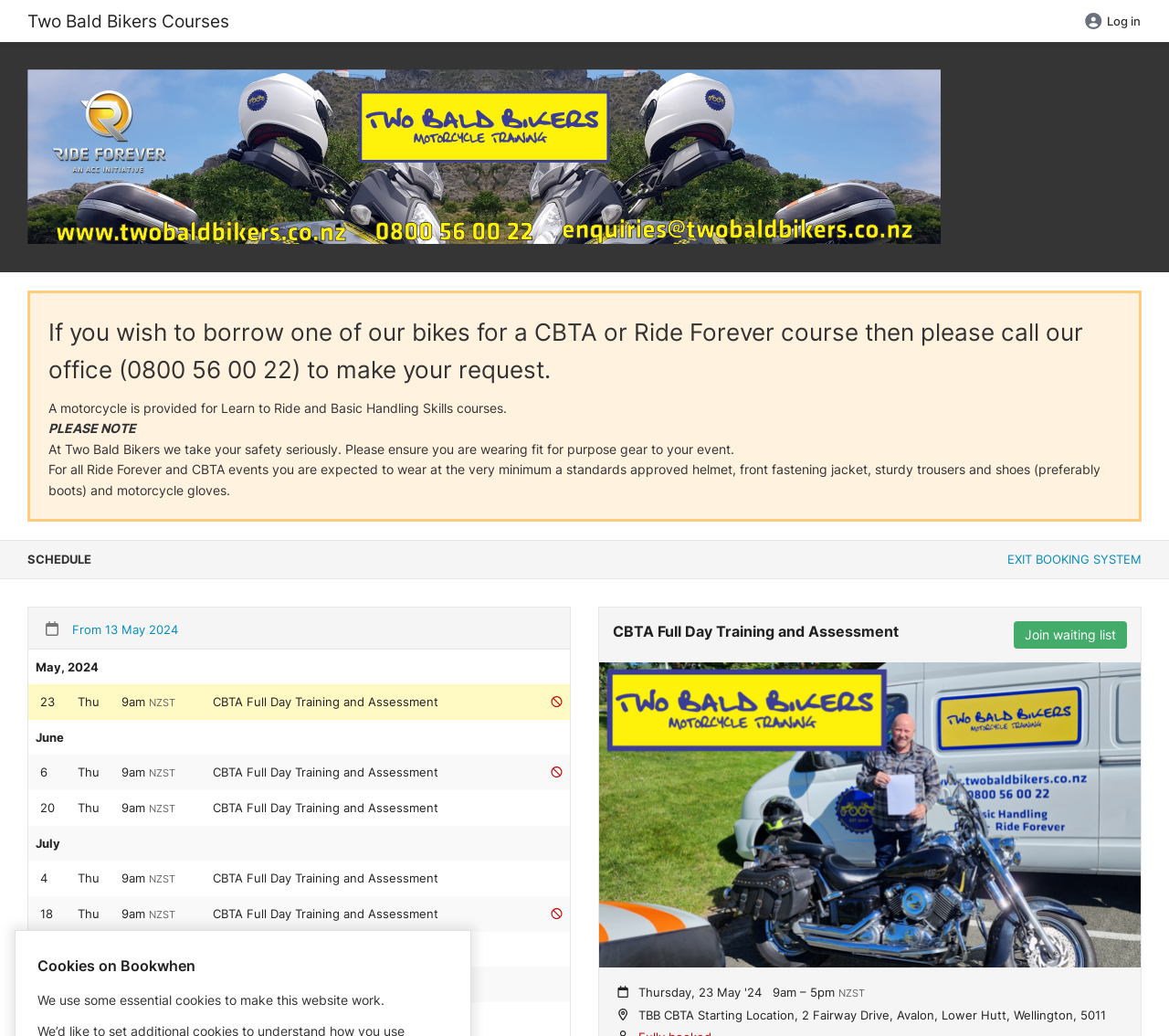Refer to the screenshot and give an in-depth answer to this question: What is the name of the motorcycle training course?

I found the answer by looking at the grid cells in the schedule section, where each row represents a course. The course name is consistently displayed in the fourth column of each row, and 'CBTA Full Day Training and Assessment' is the most frequently occurring course name.